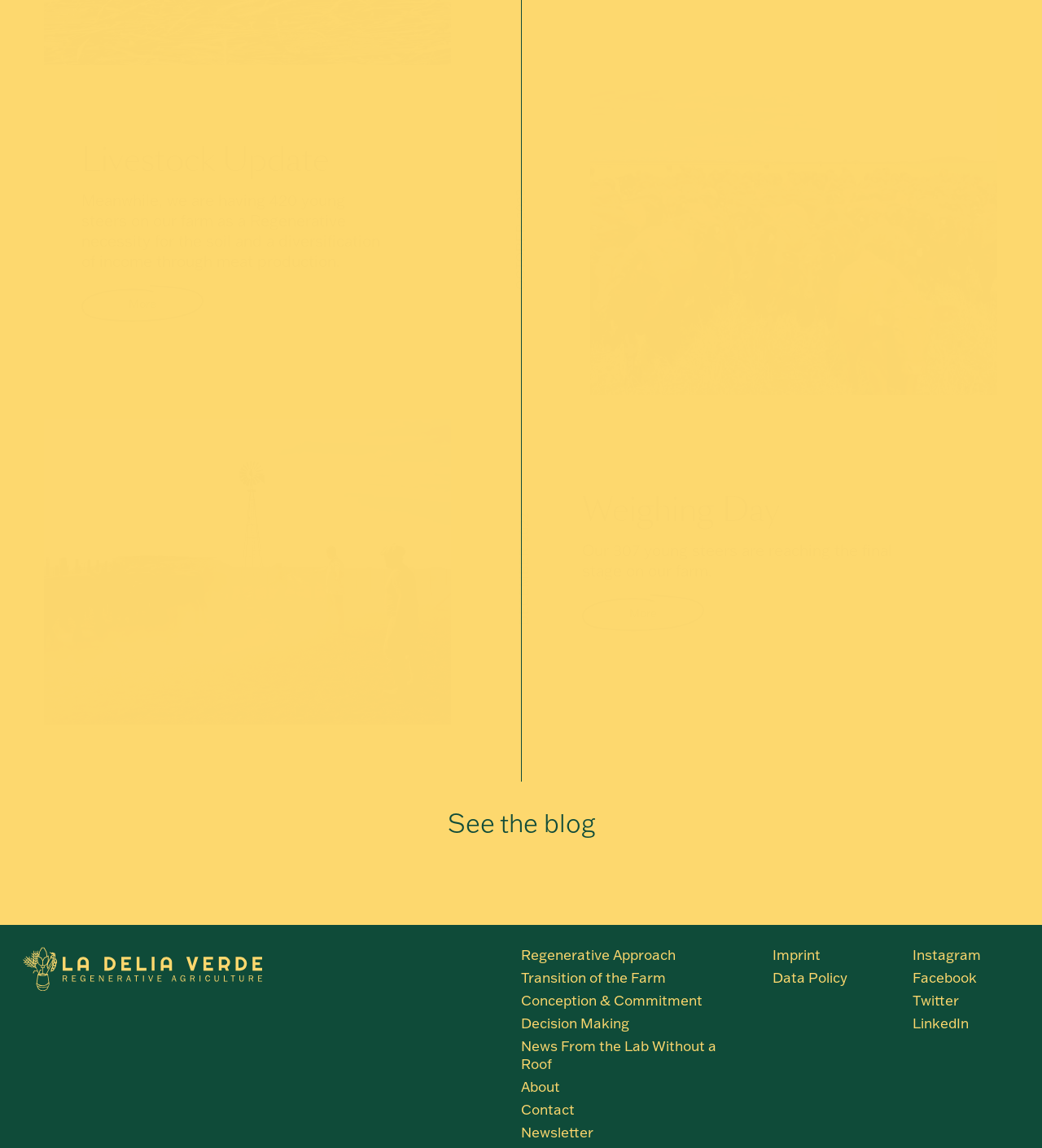Point out the bounding box coordinates of the section to click in order to follow this instruction: "View the 'ART PRINTS & FRAMES' category".

None